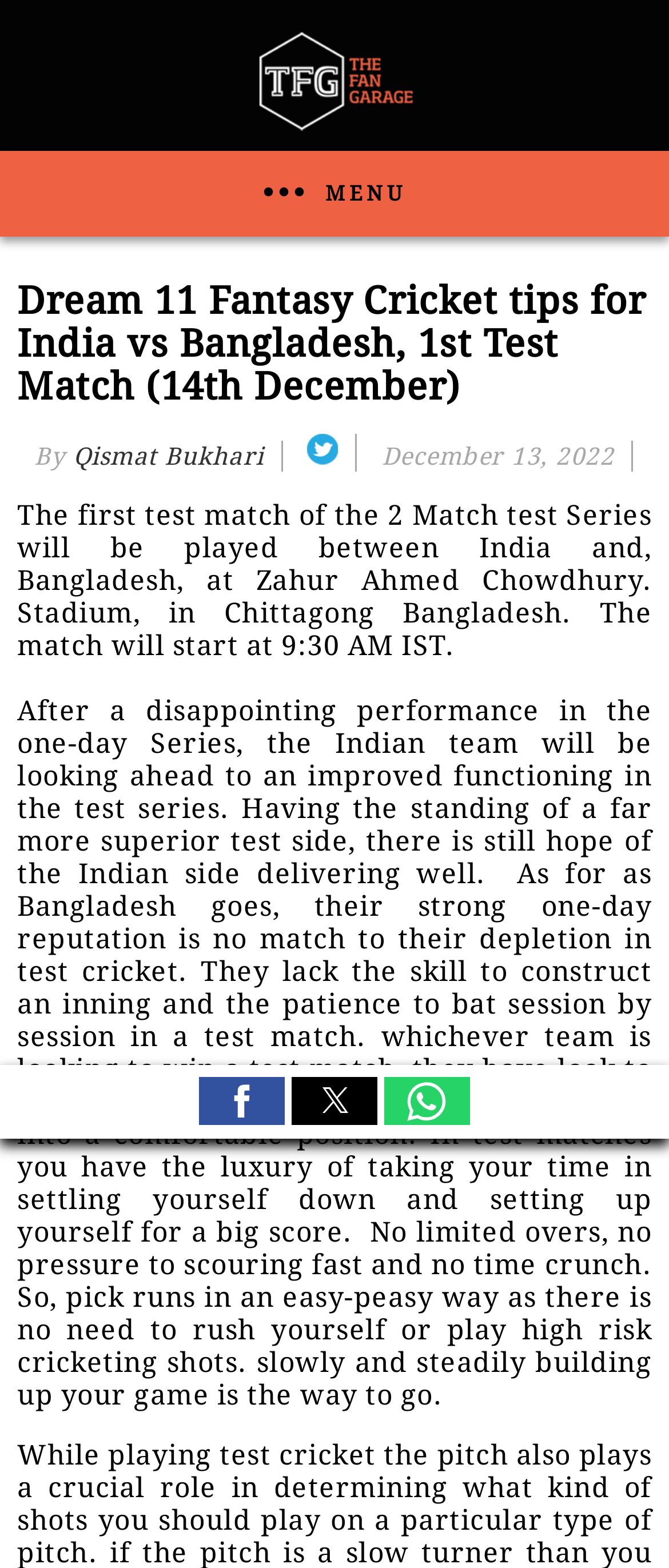How many sessions do teams need to bat to win a test match?
Using the visual information, respond with a single word or phrase.

at least two